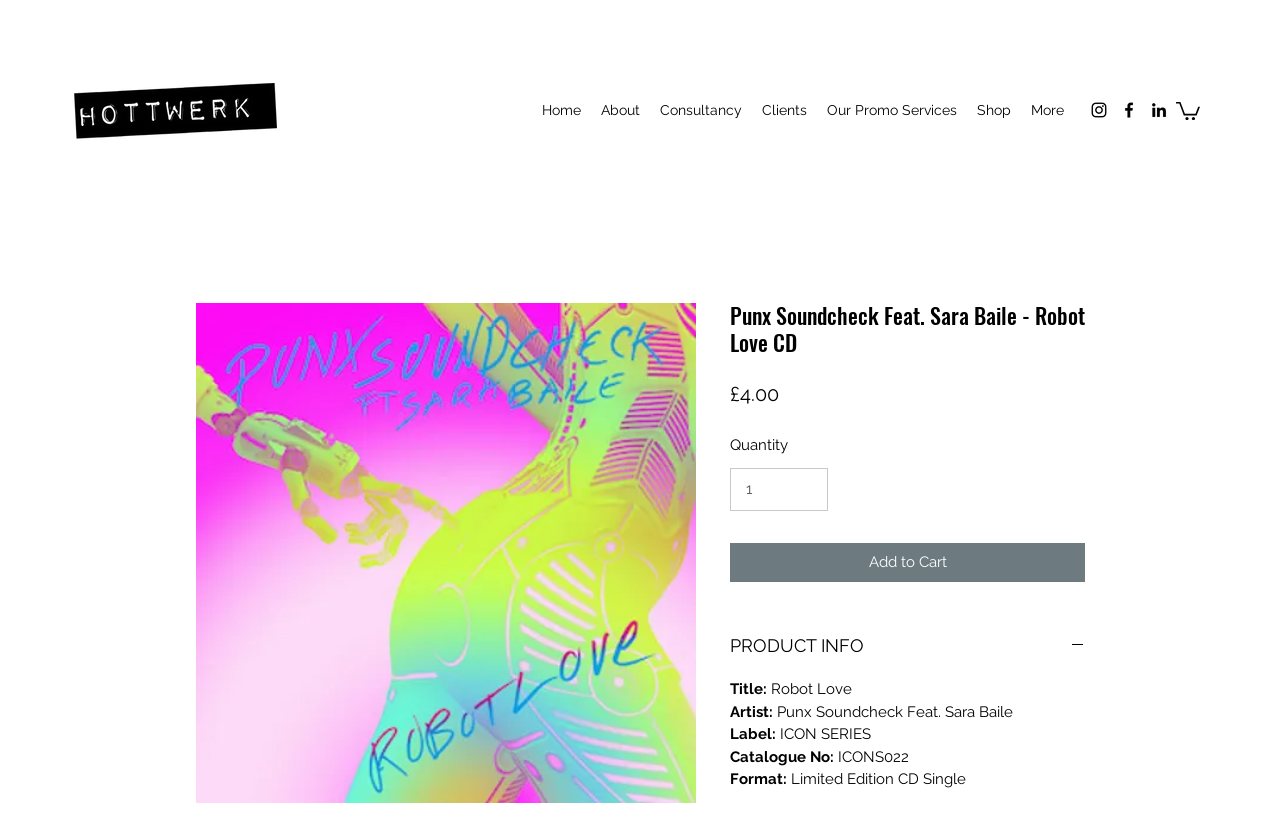Provide the bounding box coordinates of the UI element this sentence describes: "Shop".

[0.755, 0.114, 0.798, 0.15]